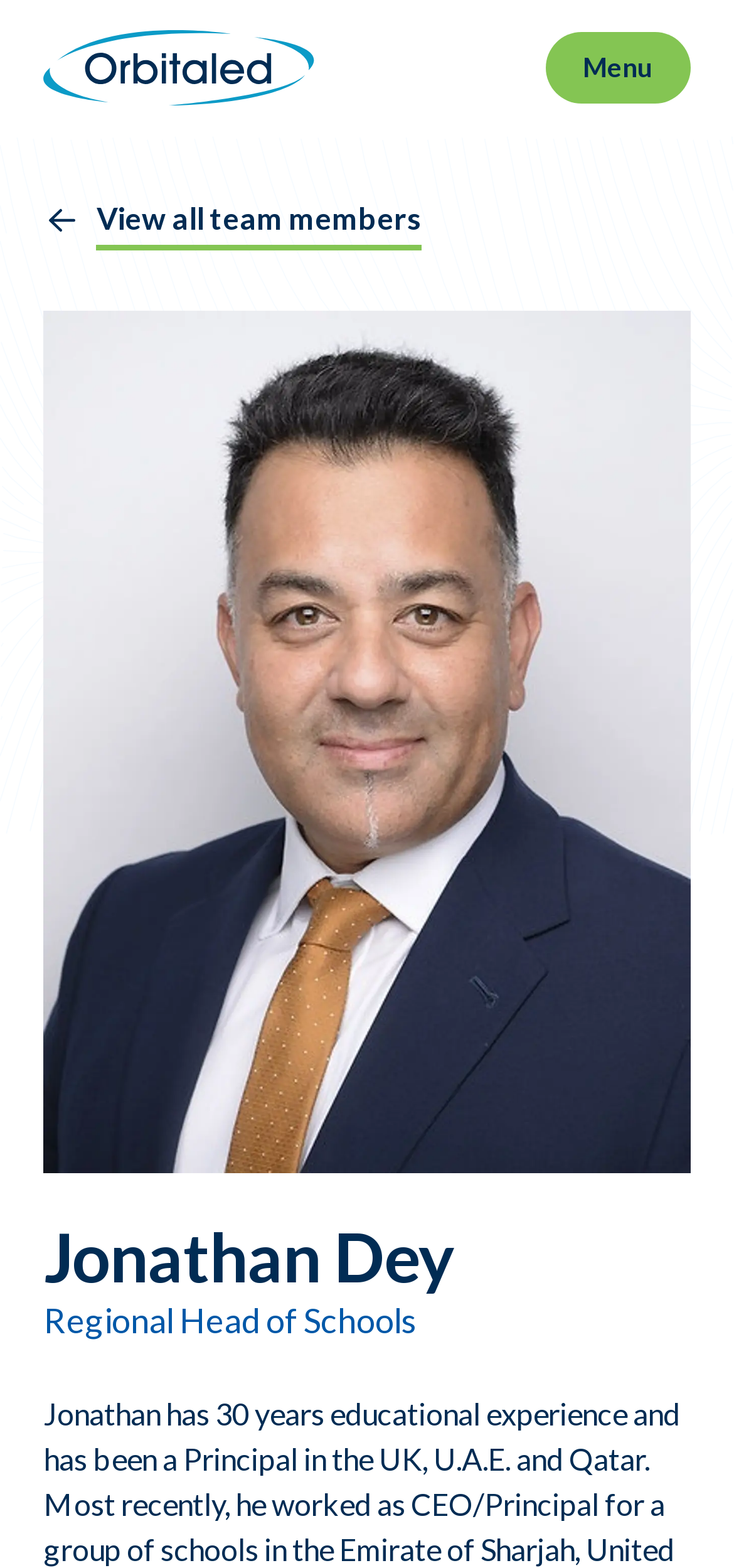What is the position of the 'Menu' button?
Please answer the question with a detailed response using the information from the screenshot.

Based on the bounding box coordinates, the 'Menu' button has a y1 value of 0.021, which indicates it is located at the top of the page. Its x1 value of 0.743 and x2 value of 0.94 suggest it is positioned on the right side of the page.